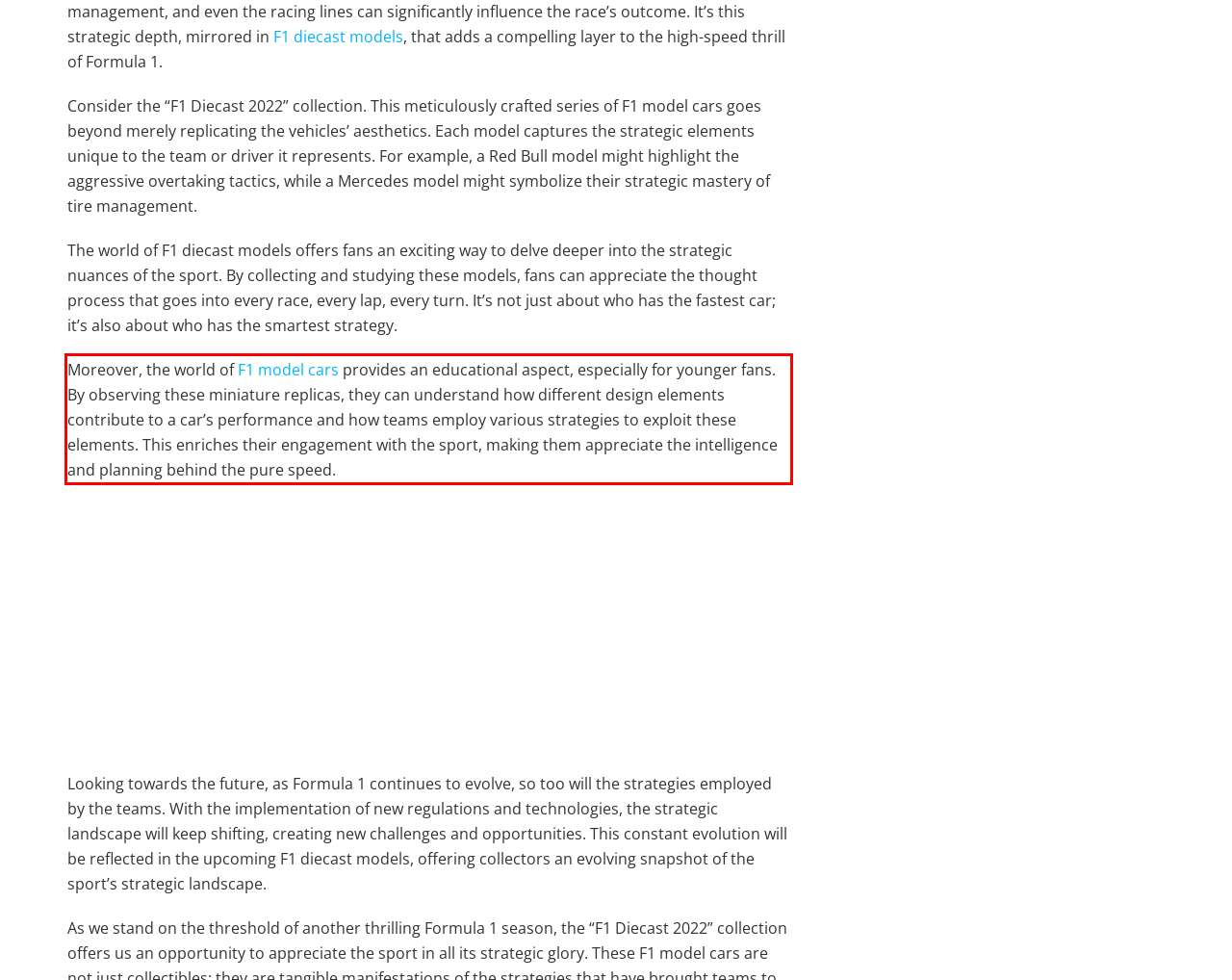Given a screenshot of a webpage containing a red rectangle bounding box, extract and provide the text content found within the red bounding box.

Moreover, the world of F1 model cars provides an educational aspect, especially for younger fans. By observing these miniature replicas, they can understand how different design elements contribute to a car’s performance and how teams employ various strategies to exploit these elements. This enriches their engagement with the sport, making them appreciate the intelligence and planning behind the pure speed.